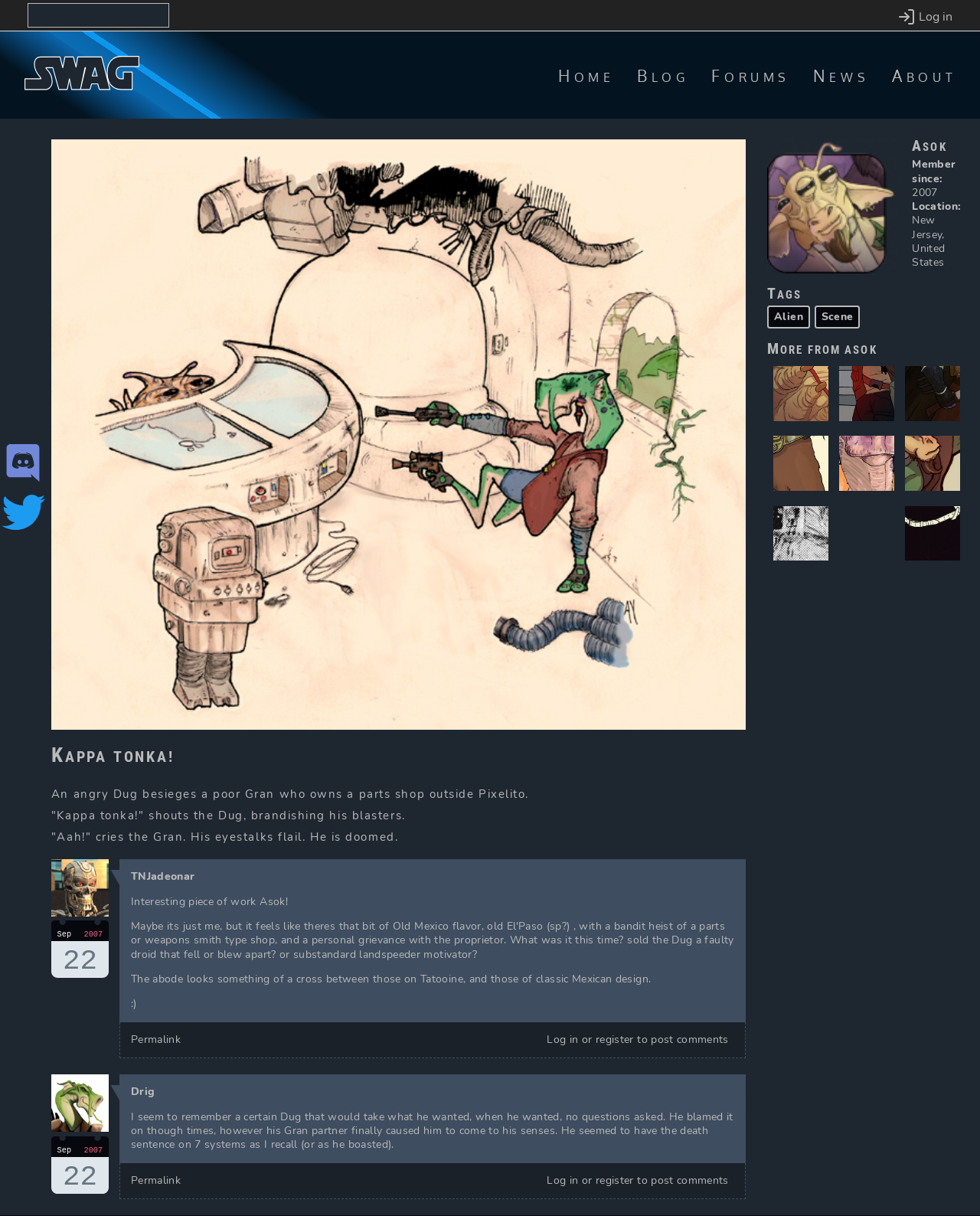Please identify the bounding box coordinates of the element on the webpage that should be clicked to follow this instruction: "Log in to the account". The bounding box coordinates should be given as four float numbers between 0 and 1, formatted as [left, top, right, bottom].

[0.916, 0.006, 0.972, 0.021]